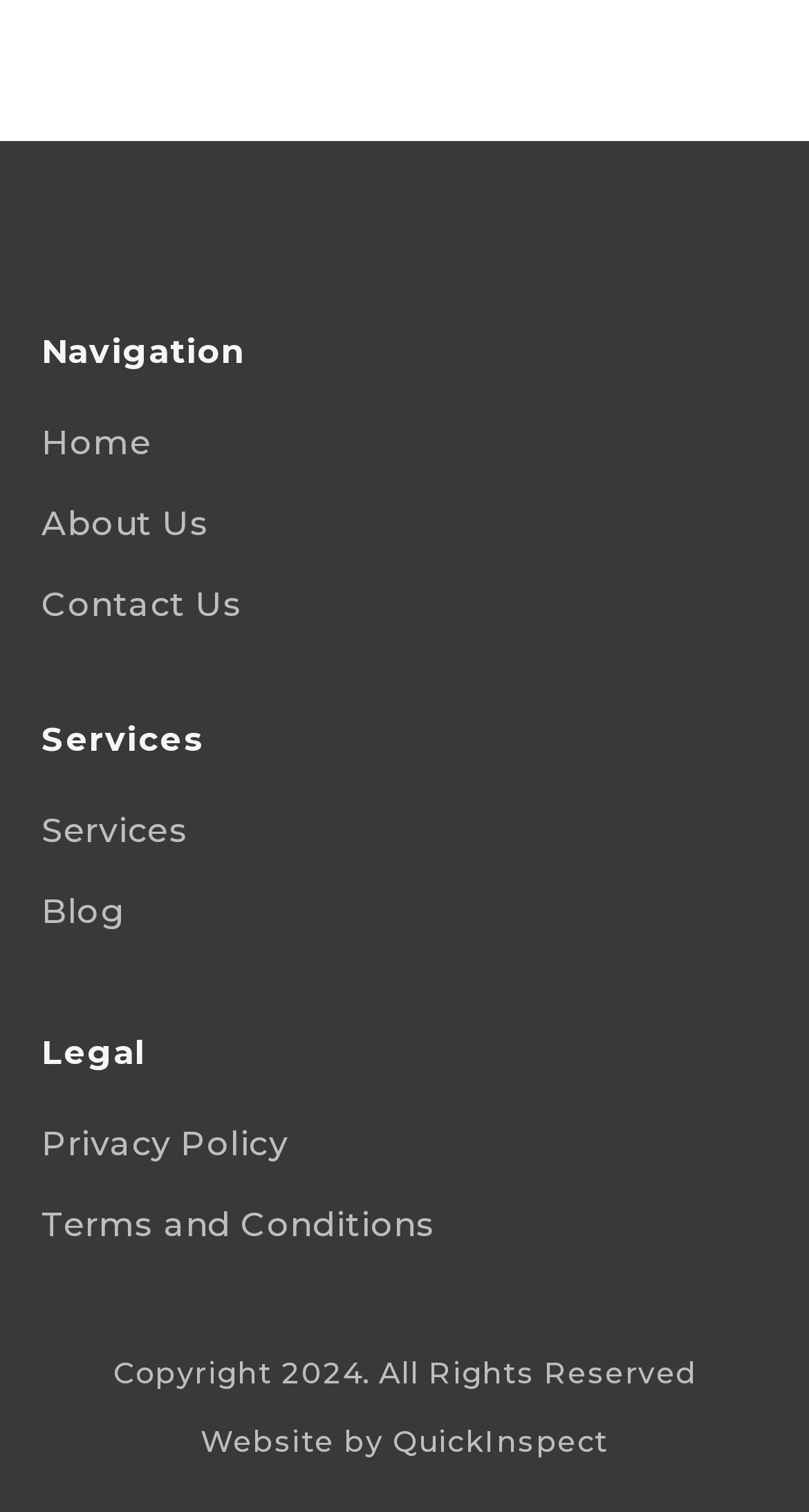Please specify the bounding box coordinates of the region to click in order to perform the following instruction: "read about us".

[0.051, 0.334, 0.259, 0.36]